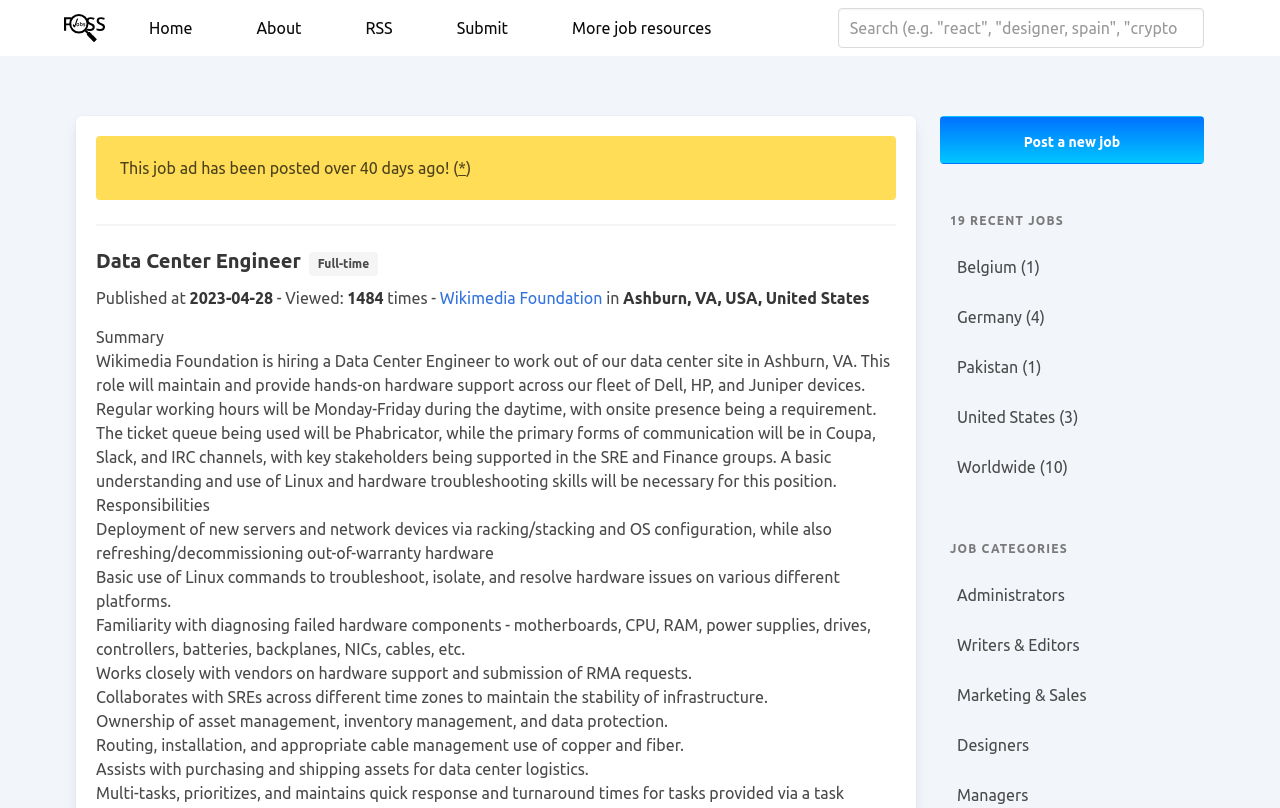Please locate the bounding box coordinates of the element that needs to be clicked to achieve the following instruction: "Submit a new job". The coordinates should be four float numbers between 0 and 1, i.e., [left, top, right, bottom].

[0.332, 0.0, 0.422, 0.069]